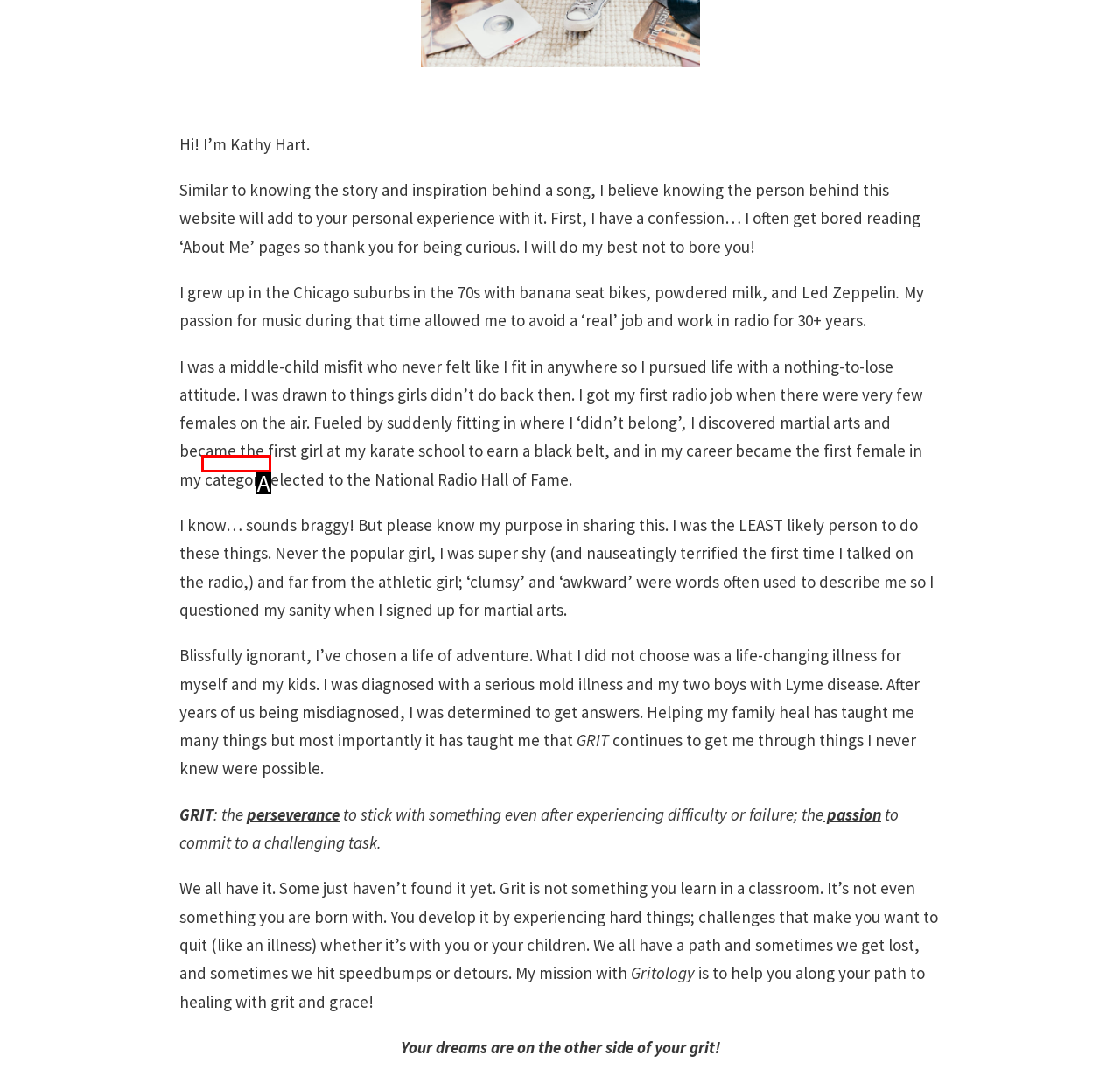Identify the letter that best matches this UI element description: DISCLAIMER
Answer with the letter from the given options.

A